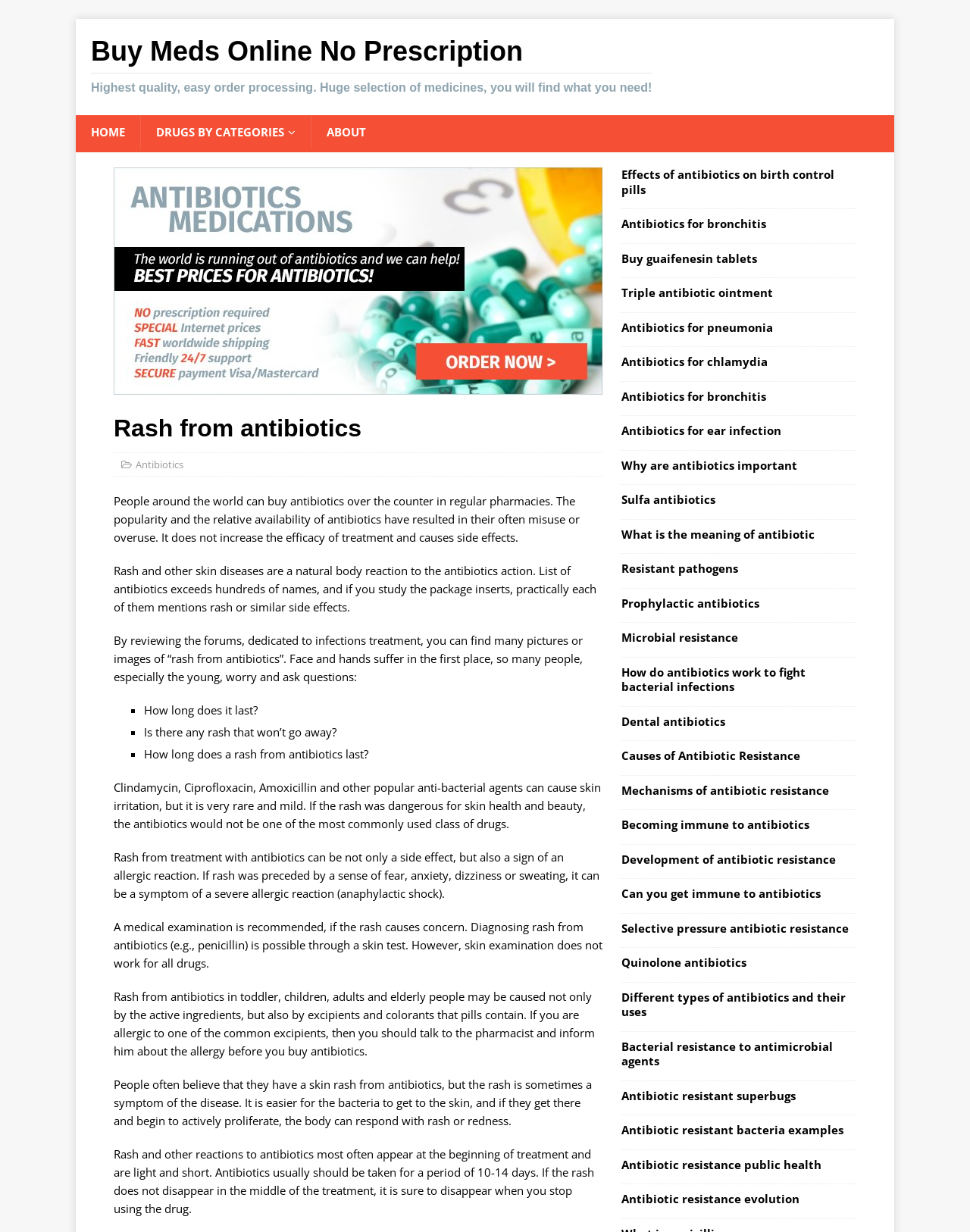Using floating point numbers between 0 and 1, provide the bounding box coordinates in the format (top-left x, top-left y, bottom-right x, bottom-right y). Locate the UI element described here: Antibiotic resistant bacteria examples

[0.64, 0.911, 0.869, 0.923]